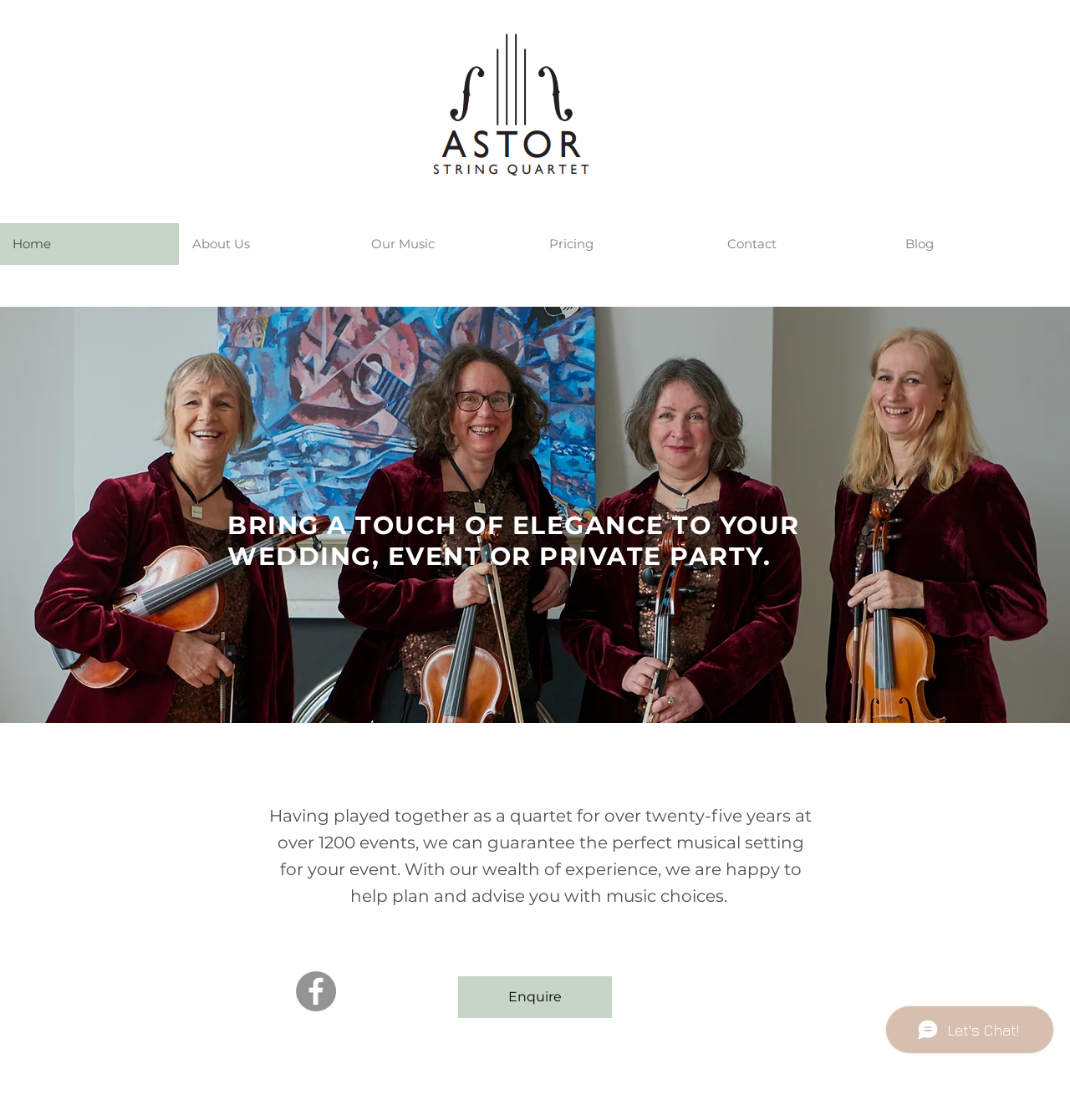Provide the bounding box coordinates of the HTML element this sentence describes: "Home". The bounding box coordinates consist of four float numbers between 0 and 1, i.e., [left, top, right, bottom].

[0.0, 0.199, 0.167, 0.237]